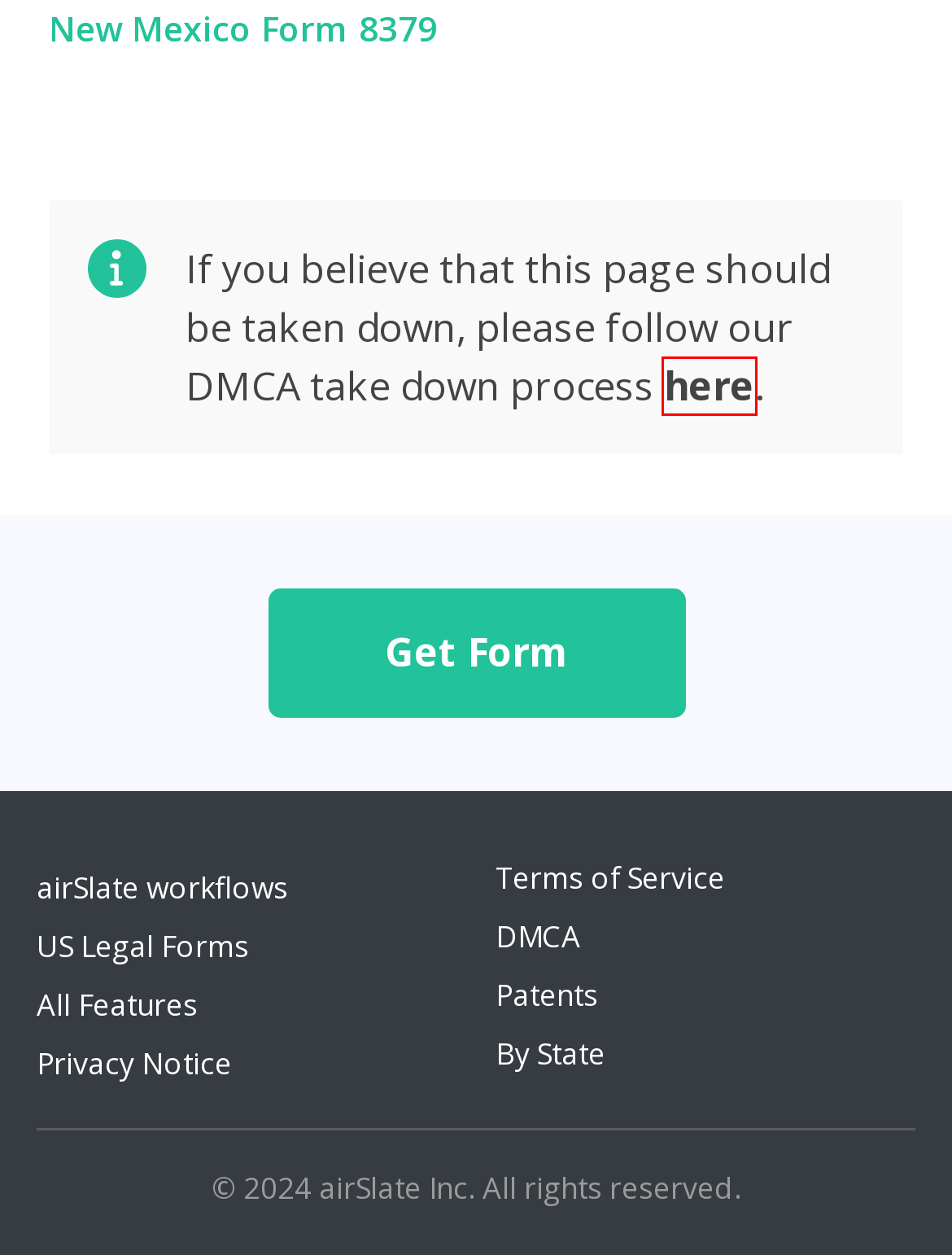You are given a screenshot of a webpage with a red rectangle bounding box around a UI element. Select the webpage description that best matches the new webpage after clicking the element in the bounding box. Here are the candidates:
A. TERMS OF SERVICE
B. Possible Form 8379 Modifications
C. DMCA
D. COOKIES
E. PRIVACY NOTICE
F. Recaptcha
G. PATENTS
H. Irs Form 8379 - Fill out and Edit Online PDF Template

C